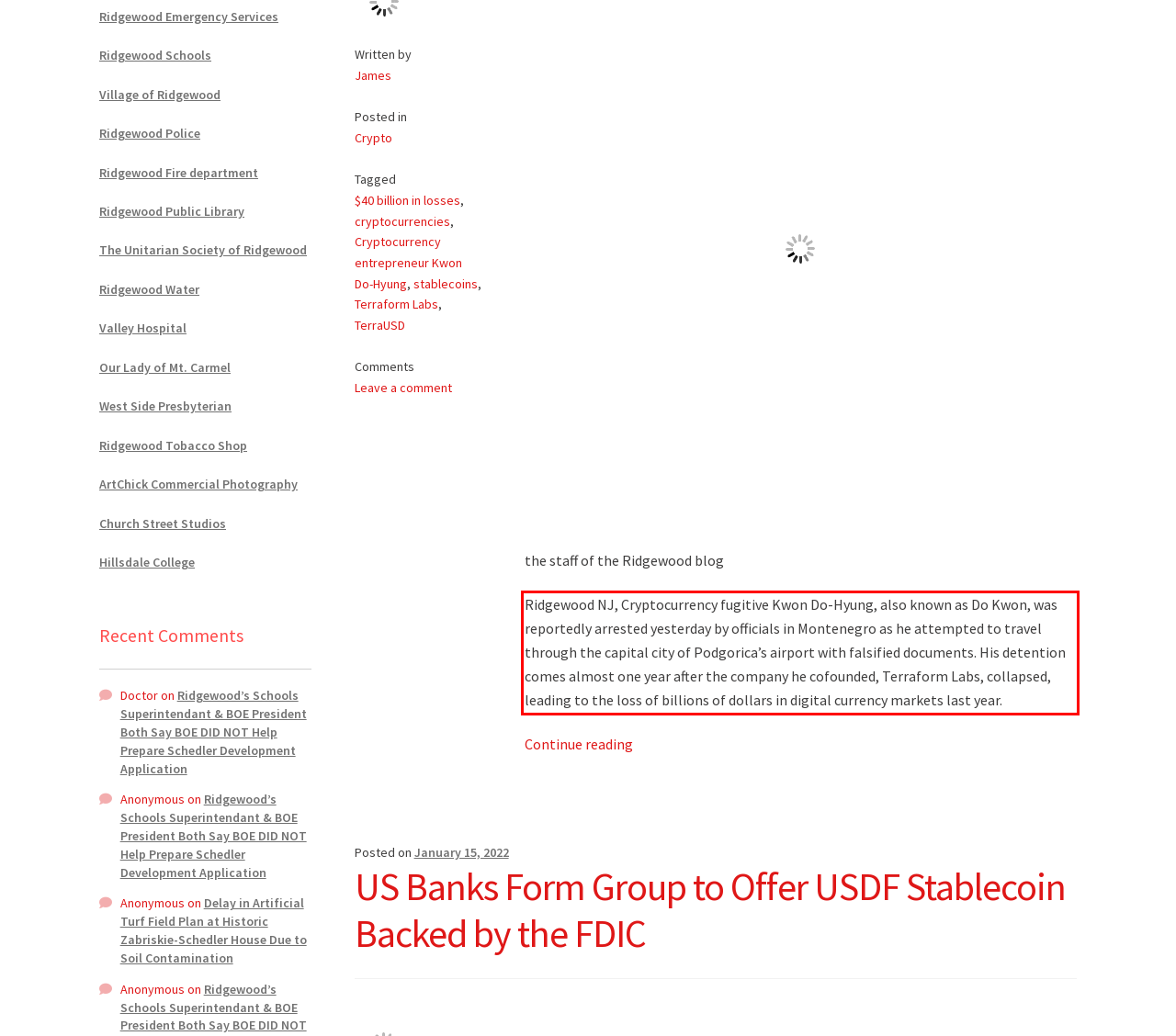Analyze the screenshot of a webpage where a red rectangle is bounding a UI element. Extract and generate the text content within this red bounding box.

Ridgewood NJ, Cryptocurrency fugitive Kwon Do-Hyung, also known as Do Kwon, was reportedly arrested yesterday by officials in Montenegro as he attempted to travel through the capital city of Podgorica’s airport with falsified documents. His detention comes almost one year after the company he cofounded, Terraform Labs, collapsed, leading to the loss of billions of dollars in digital currency markets last year.